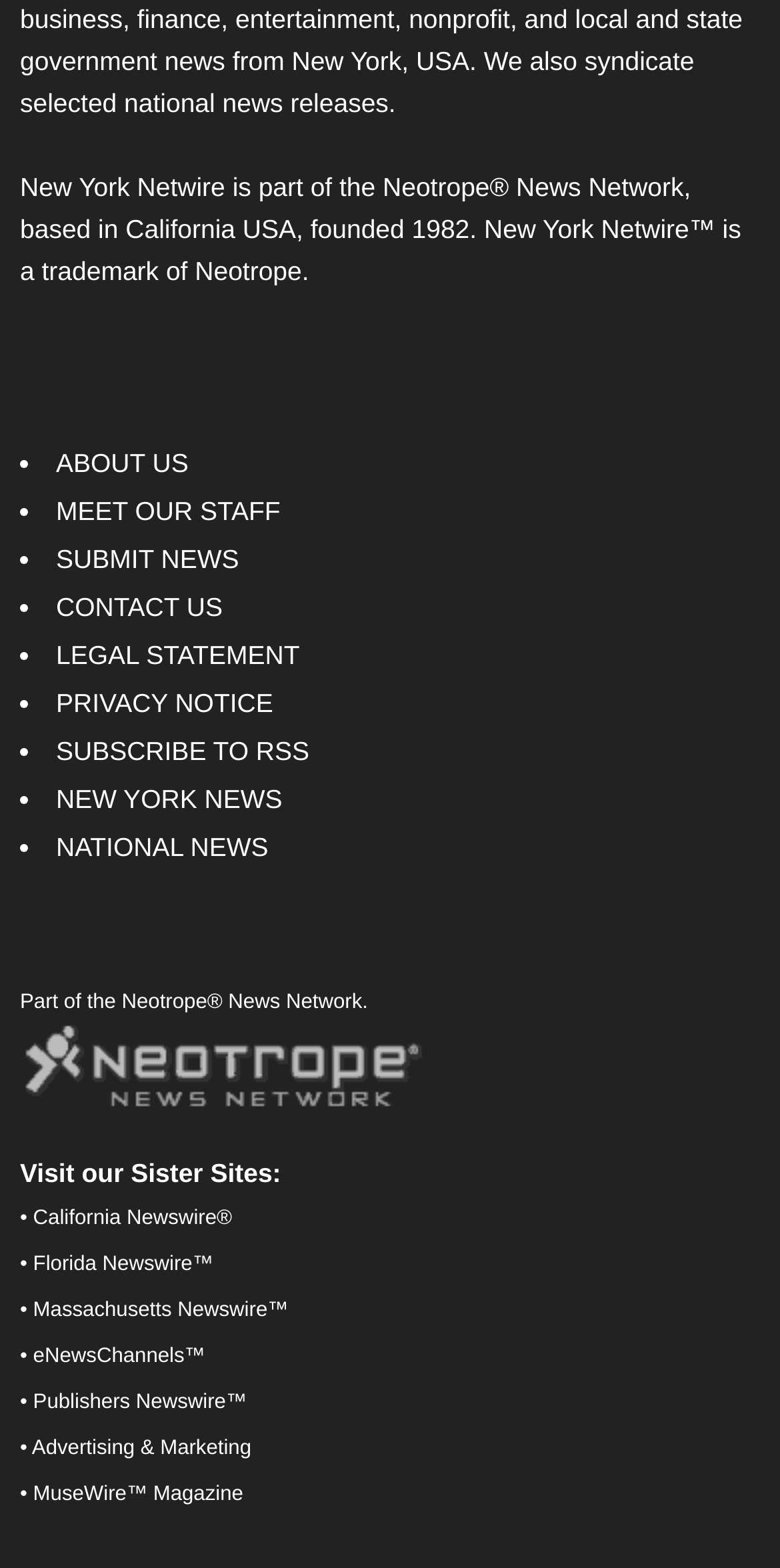How many list markers are there?
Refer to the image and provide a thorough answer to the question.

I counted the number of list markers ('•') which are used to list the links 'ABOUT US', 'MEET OUR STAFF', 'SUBMIT NEWS', and others.